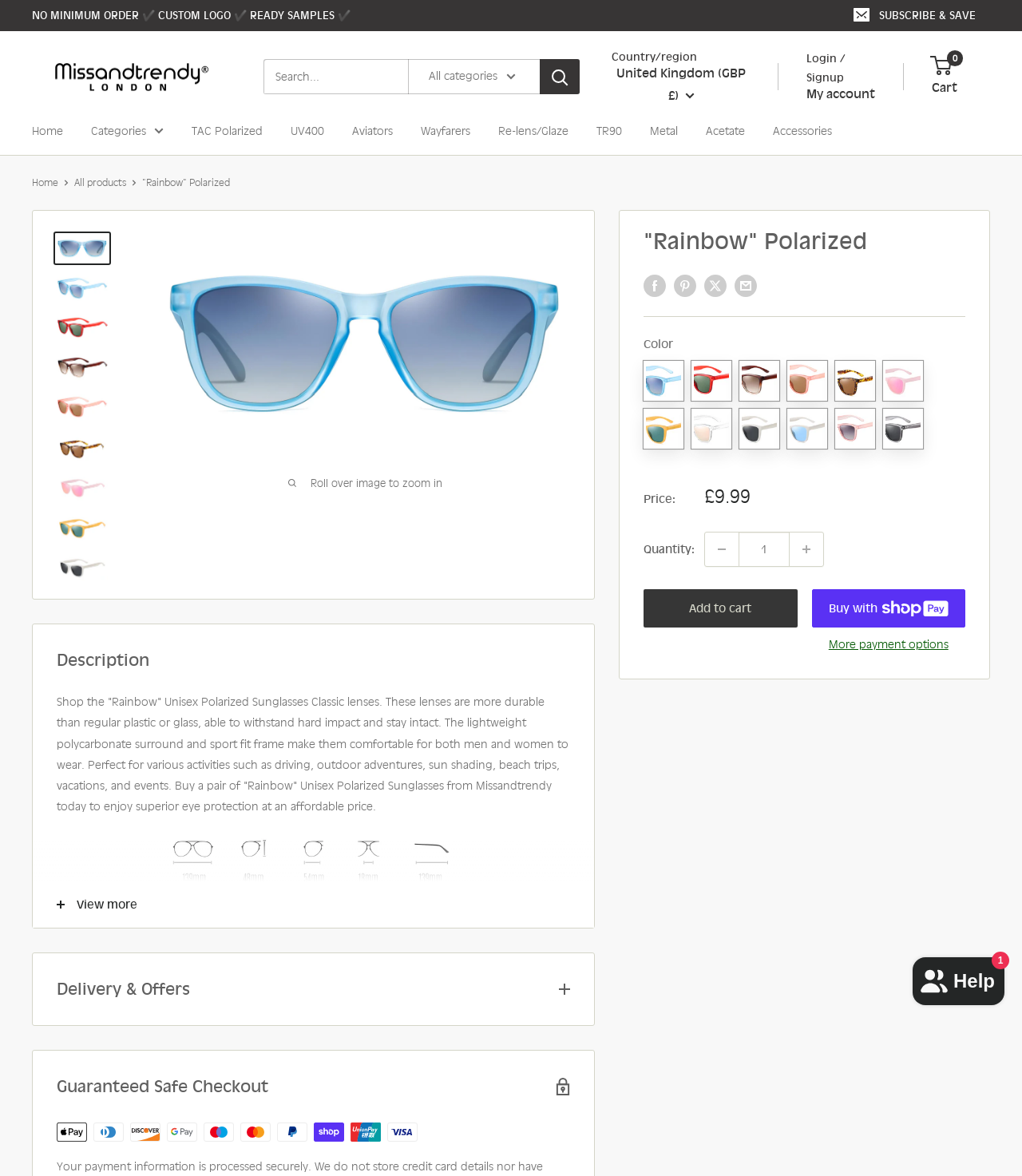What is the brand of the sunglasses?
Look at the image and answer the question using a single word or phrase.

Missandtrendy